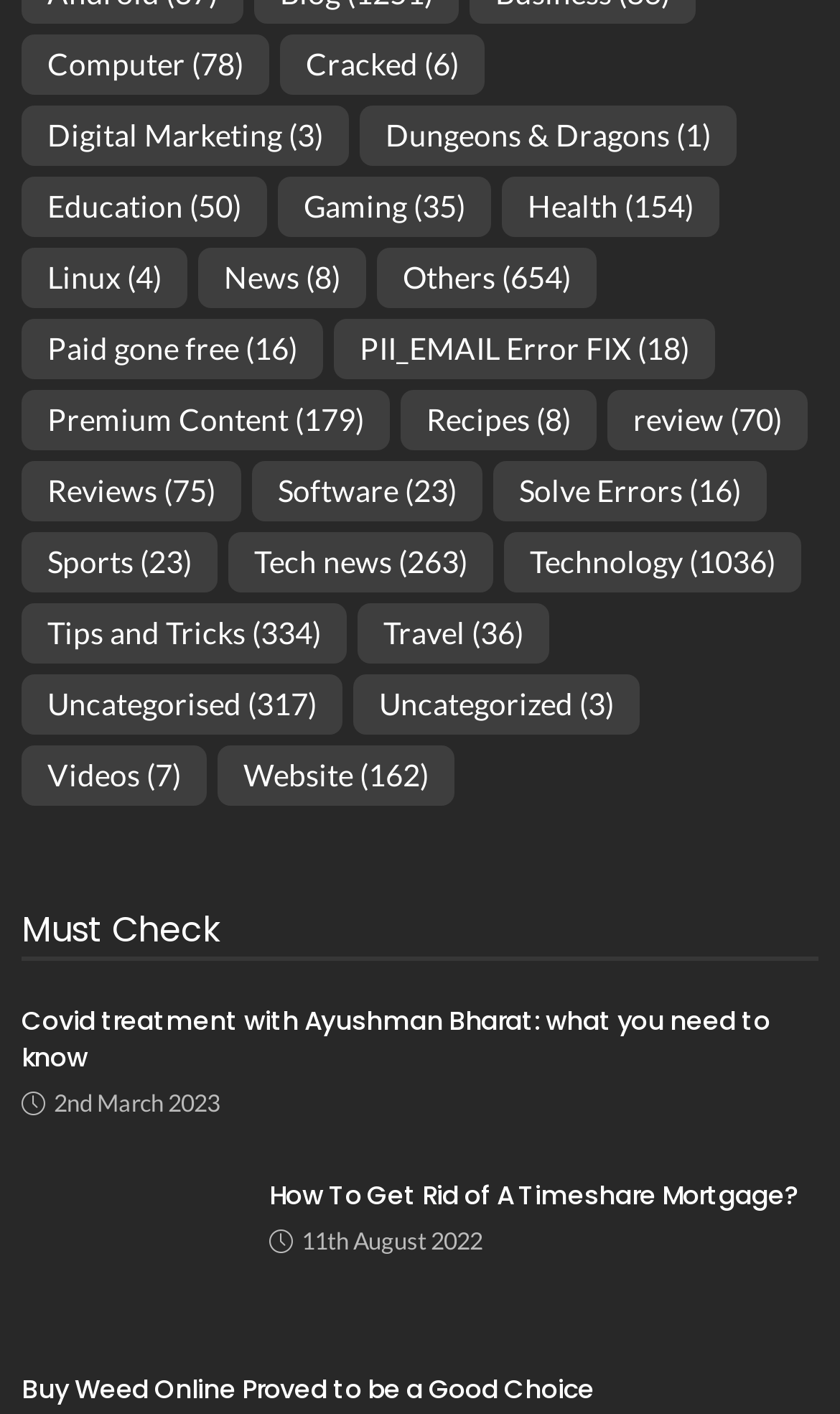How many articles are displayed on this webpage?
Deliver a detailed and extensive answer to the question.

I counted the number of article sections on the webpage and found that there are 3 articles displayed, each with a heading, link, and date.